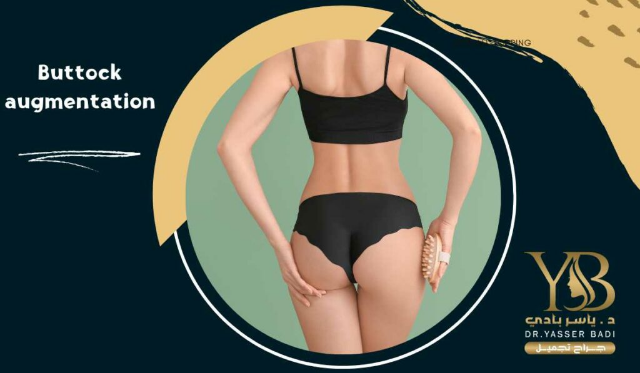Who is associated with the image?
Offer a detailed and exhaustive answer to the question.

The image is associated with Dr. Yasser Badi, a recognized name in aesthetic body procedures, indicating expertise in modern augmentation techniques and suggesting a professional approach to body enhancement.